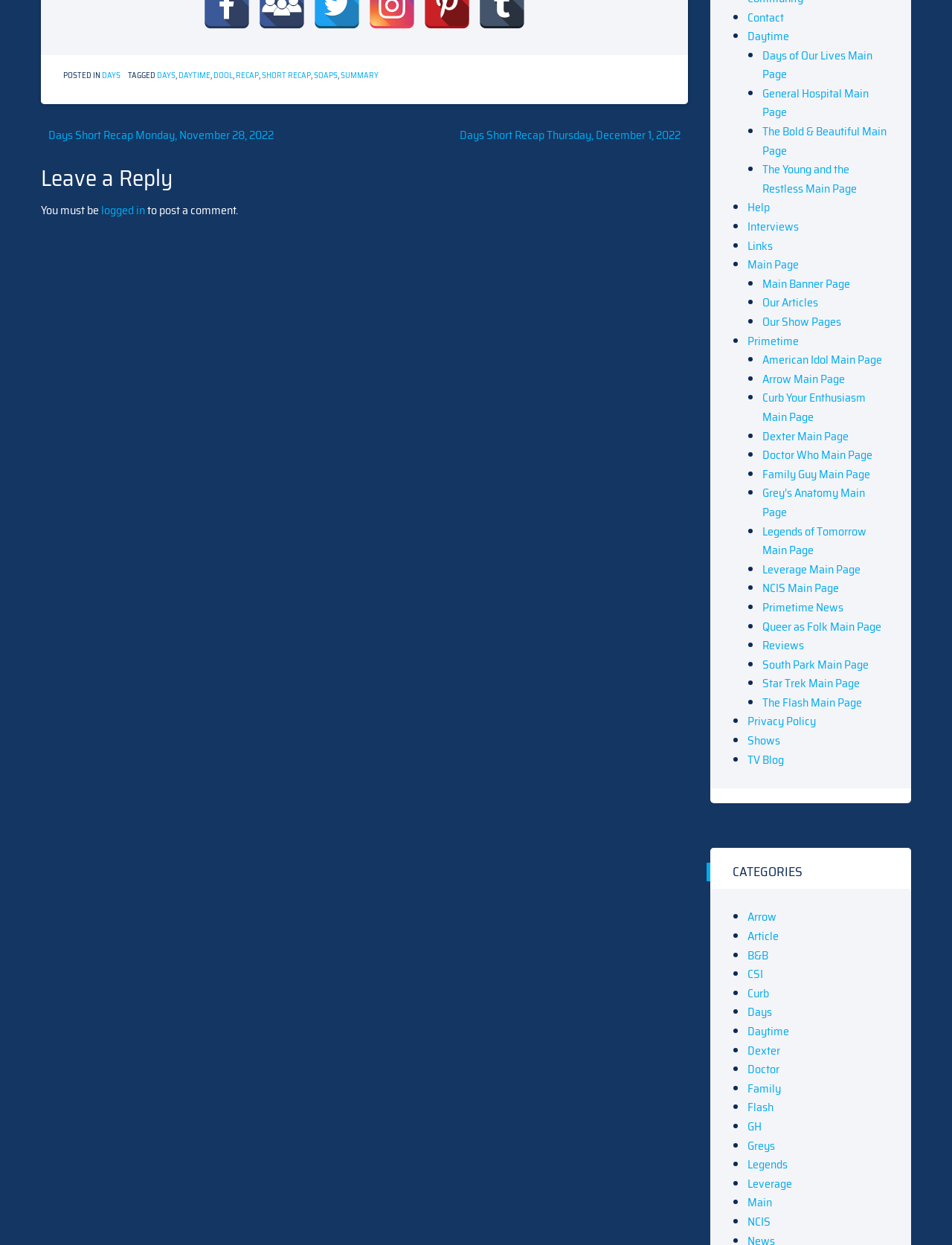Respond to the question below with a single word or phrase: Are there any links to other TV shows on this webpage?

Yes